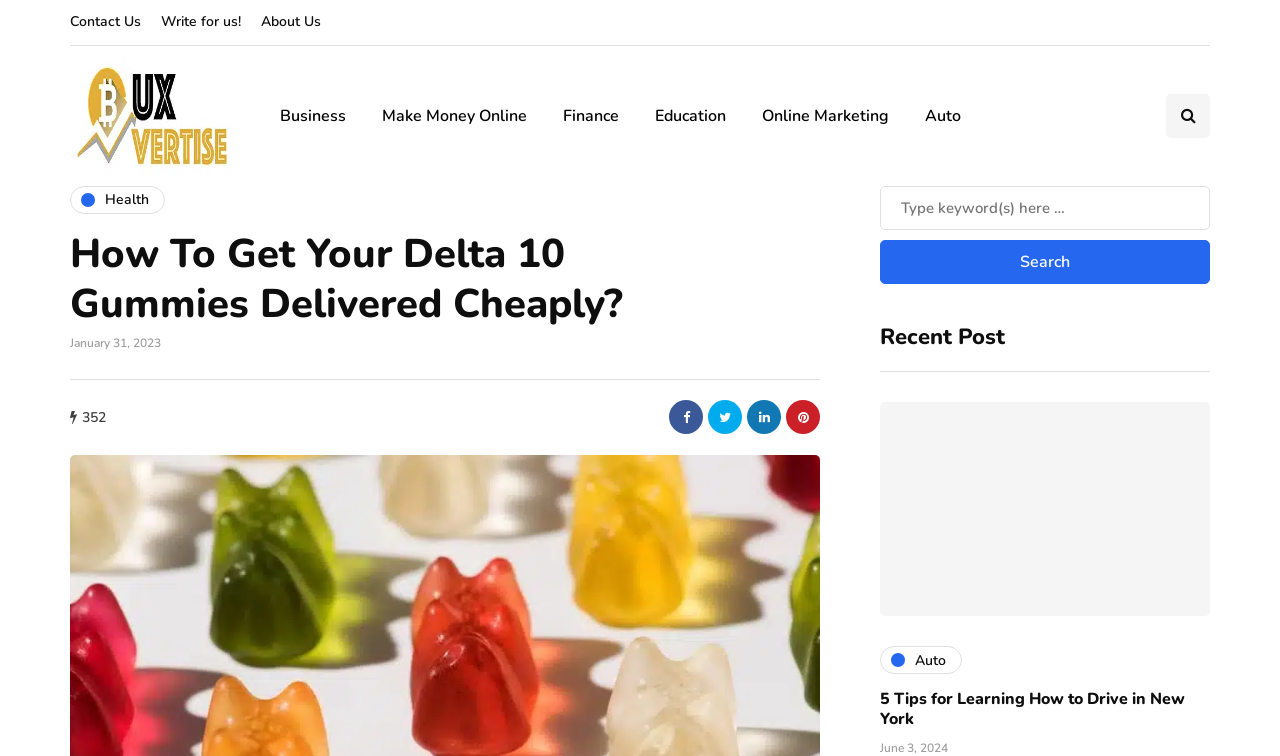How many categories are listed under the main heading?
Answer with a single word or phrase, using the screenshot for reference.

9